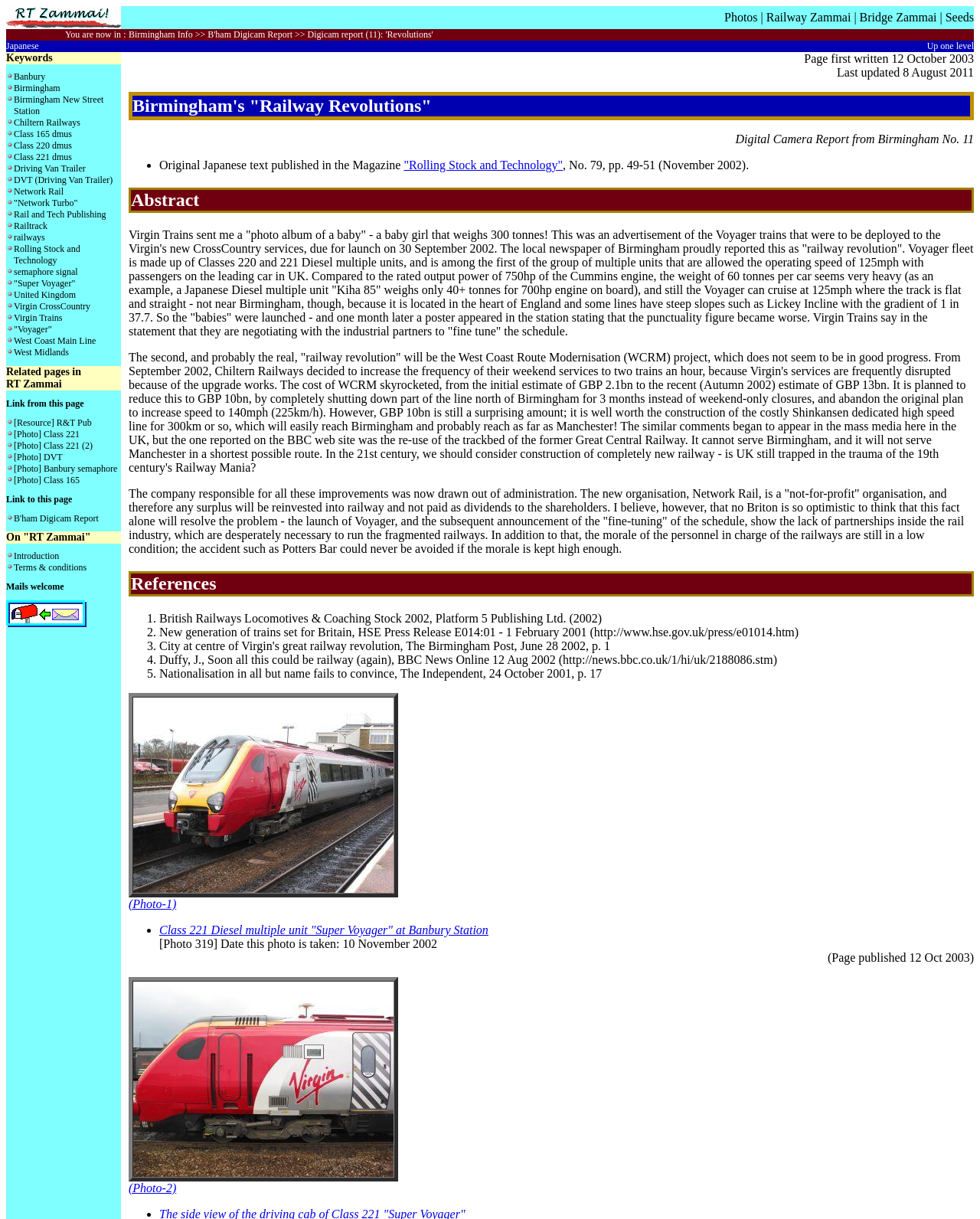Provide the bounding box coordinates of the HTML element described as: "semaphore signal". The bounding box coordinates should be four float numbers between 0 and 1, i.e., [left, top, right, bottom].

[0.014, 0.219, 0.079, 0.228]